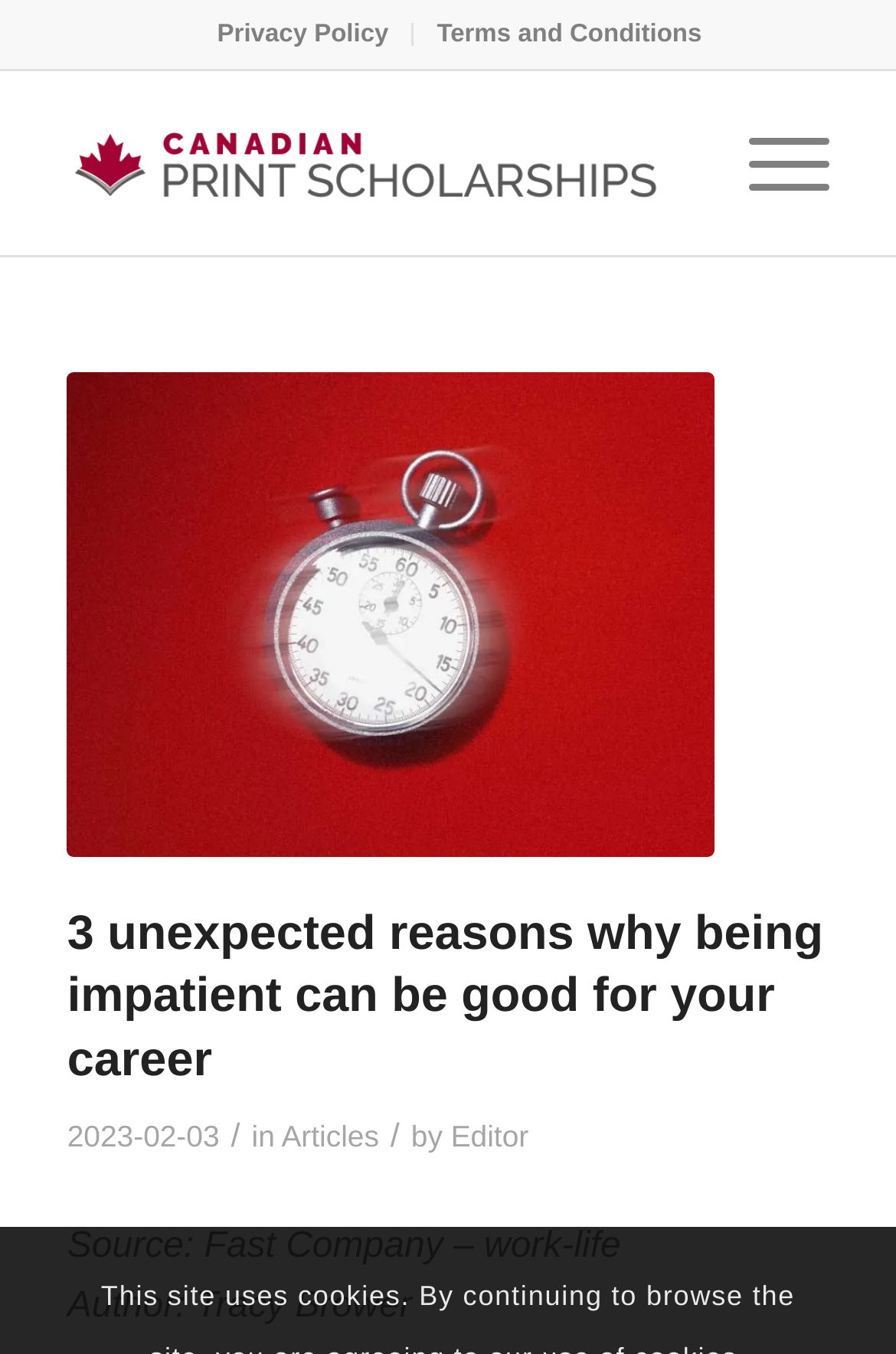What is the category of the article?
Observe the image and answer the question with a one-word or short phrase response.

Articles